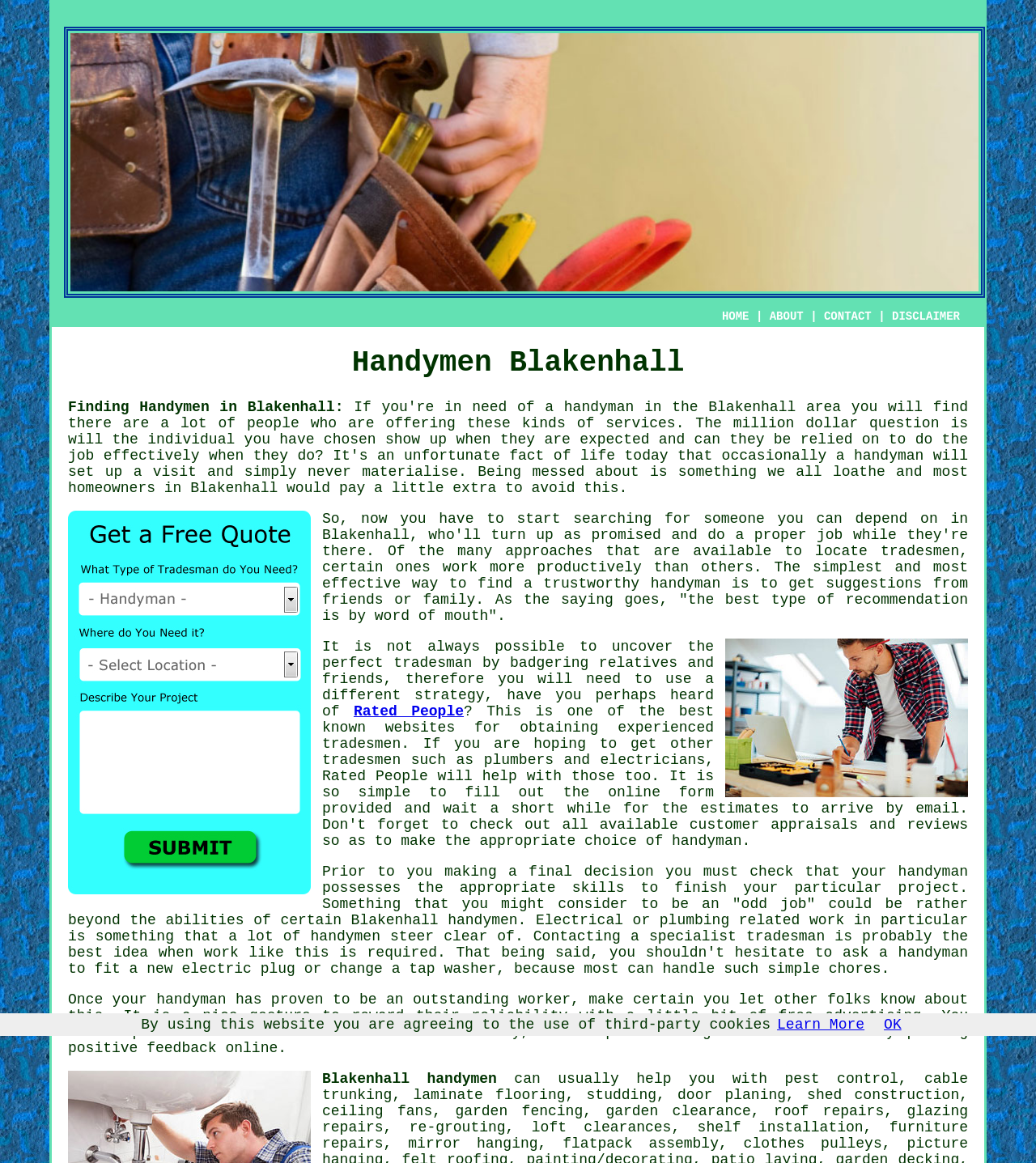Locate the bounding box of the UI element based on this description: "HOME". Provide four float numbers between 0 and 1 as [left, top, right, bottom].

[0.697, 0.266, 0.723, 0.277]